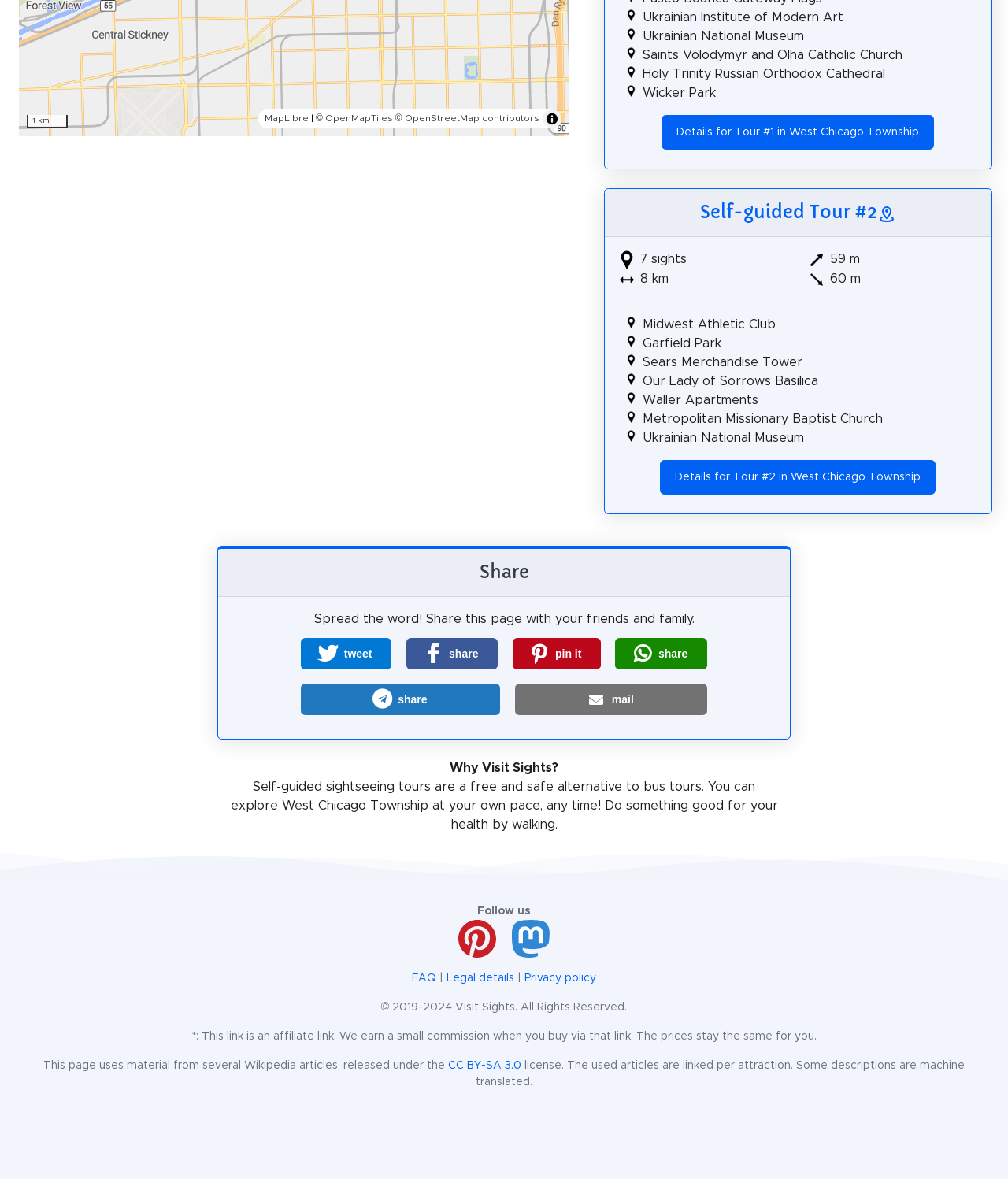Locate the bounding box coordinates of the clickable area needed to fulfill the instruction: "Click the 'Details for Tour #1 in West Chicago Township' button".

[0.657, 0.097, 0.927, 0.127]